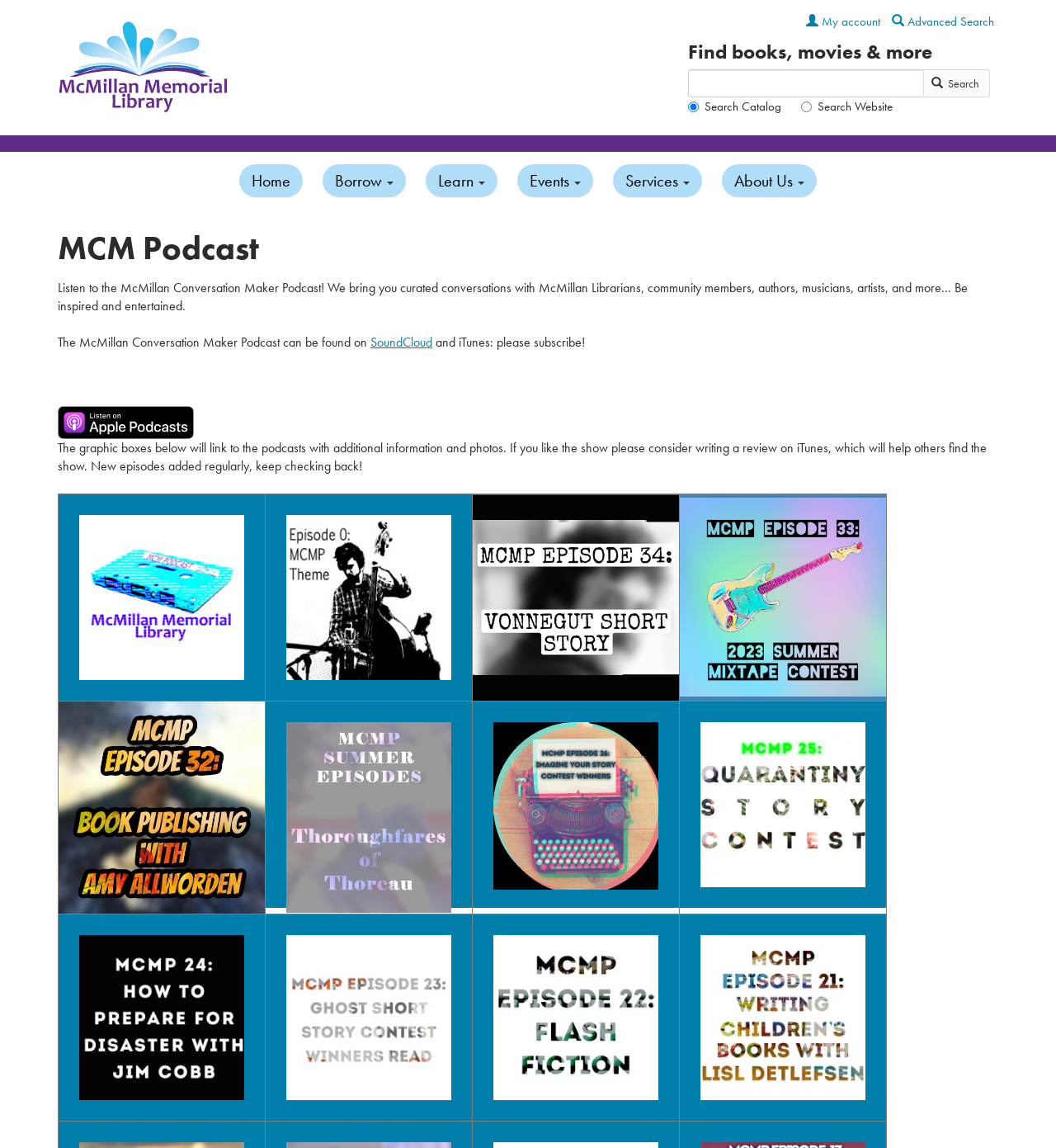Please mark the bounding box coordinates of the area that should be clicked to carry out the instruction: "Check out the MCM Podcast on SoundCloud".

[0.351, 0.29, 0.409, 0.305]